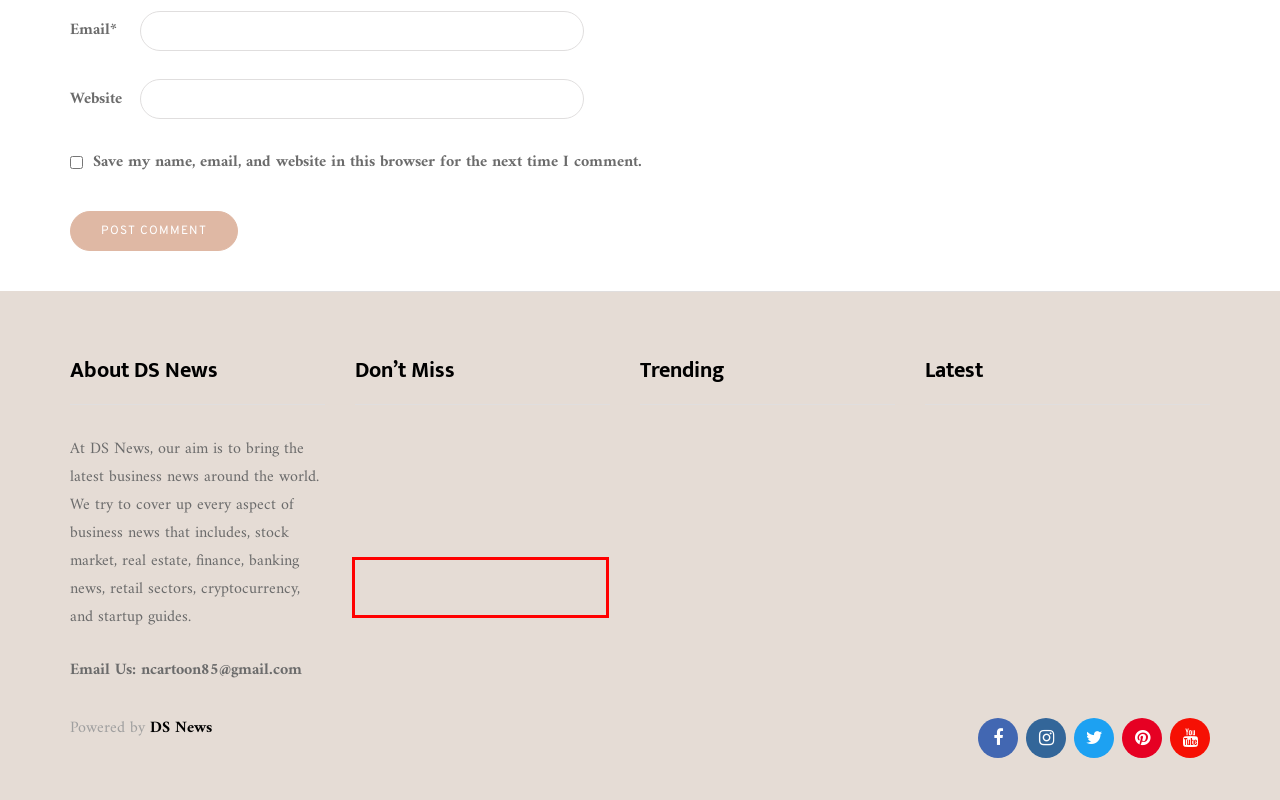You are presented with a screenshot of a webpage with a red bounding box. Select the webpage description that most closely matches the new webpage after clicking the element inside the red bounding box. The options are:
A. Food – DS News
B. Politics – DS News
C. Enhancing User Experience with AI-Powered Text Analysis – DS News
D. Culture – DS News
E. lifestyle – DS News
F. Fix: Printer Mistake 0x00000709 (Activity couldn't be Finished) – DS News
G. Buy HUAWEI MateBook D 15 - Laptop - HUAWEI UK
H. Learning CPR & First Aid with Fun Games!

C